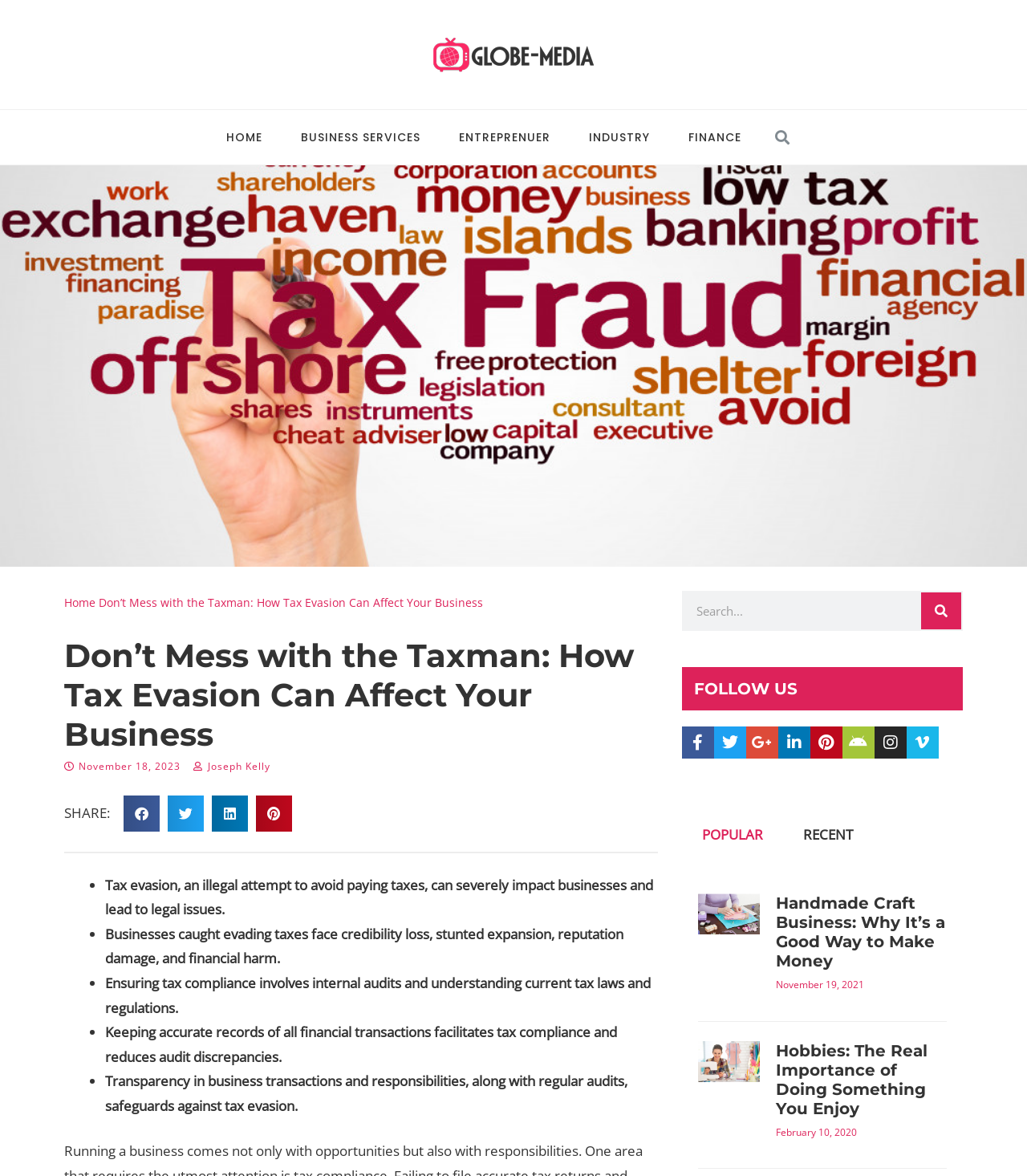Identify the bounding box coordinates of the section that should be clicked to achieve the task described: "Share on facebook".

[0.12, 0.676, 0.155, 0.707]